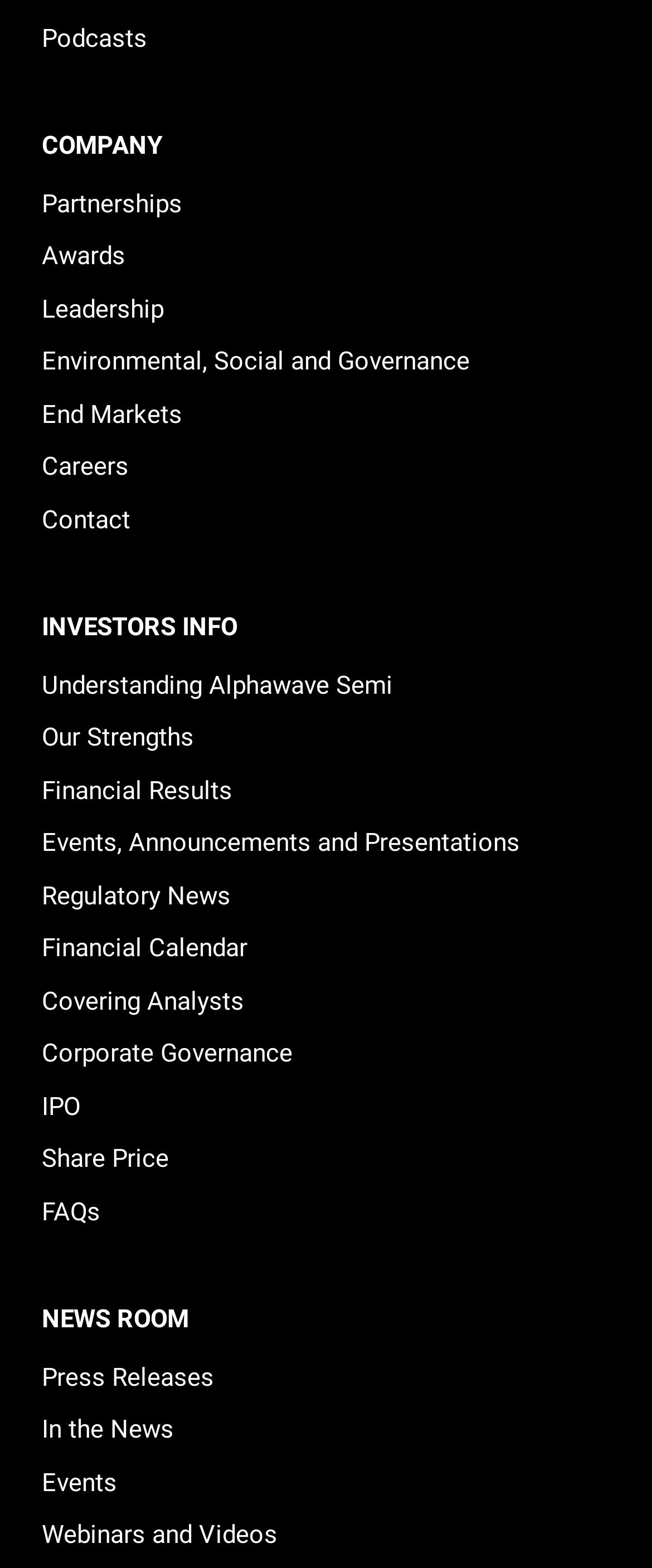Please identify the coordinates of the bounding box for the clickable region that will accomplish this instruction: "Explore podcasts".

[0.064, 0.008, 0.936, 0.042]